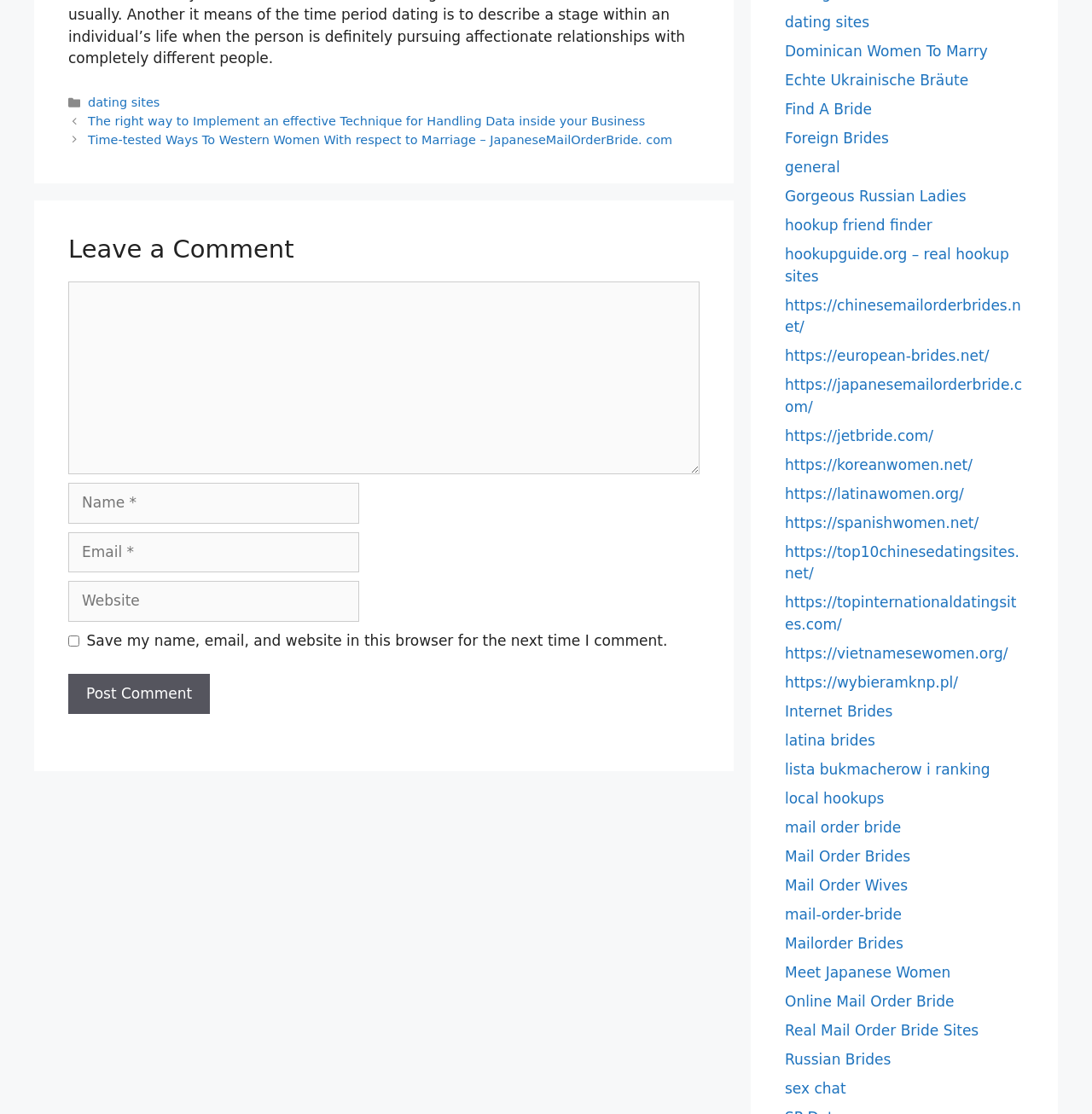Locate the bounding box coordinates of the area where you should click to accomplish the instruction: "Enter your name in the 'Name' field".

[0.062, 0.434, 0.329, 0.47]